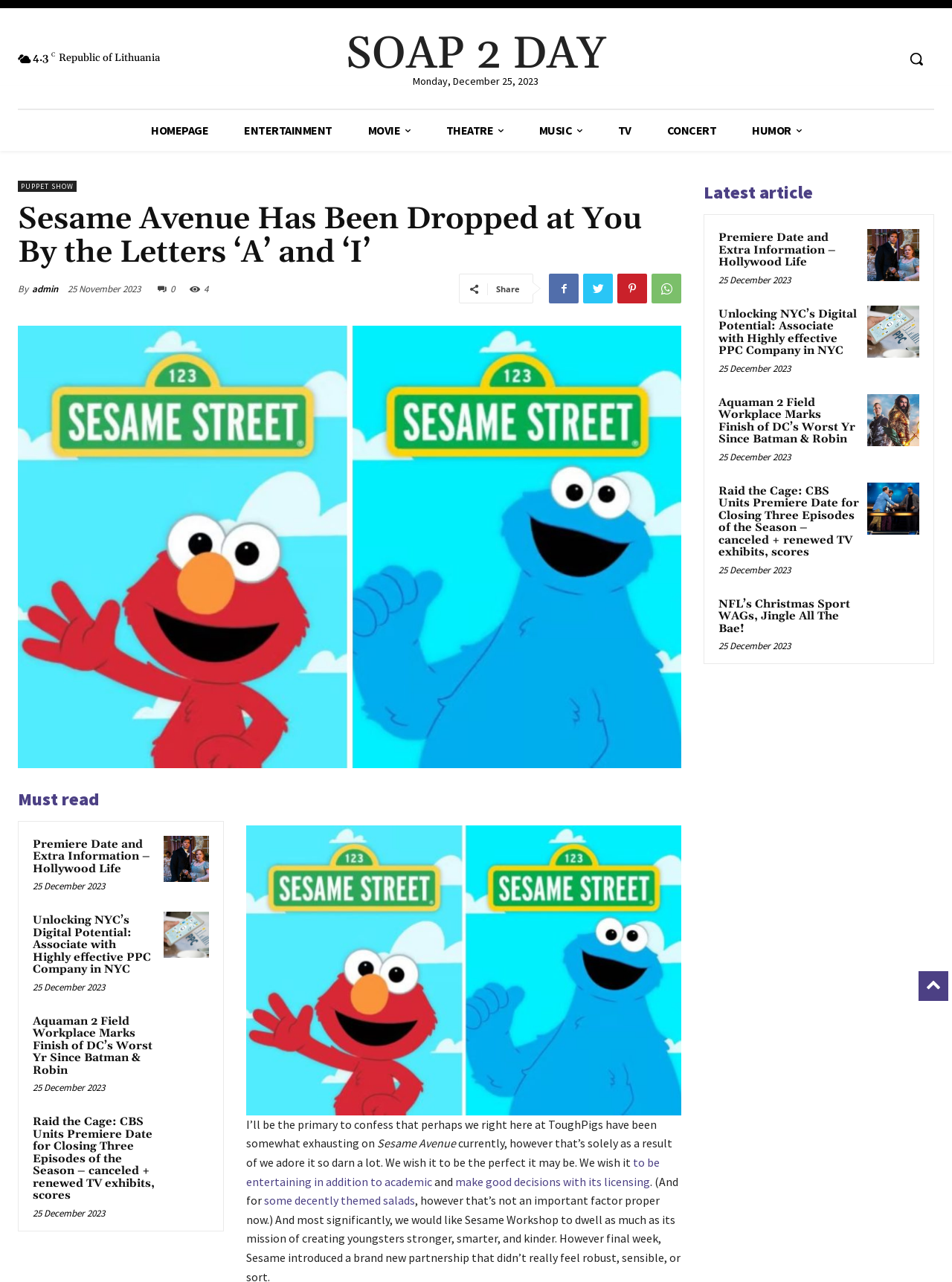Please find and provide the title of the webpage.

Sesame Avenue Has Been Dropped at You By the Letters ‘A’ and ‘I’